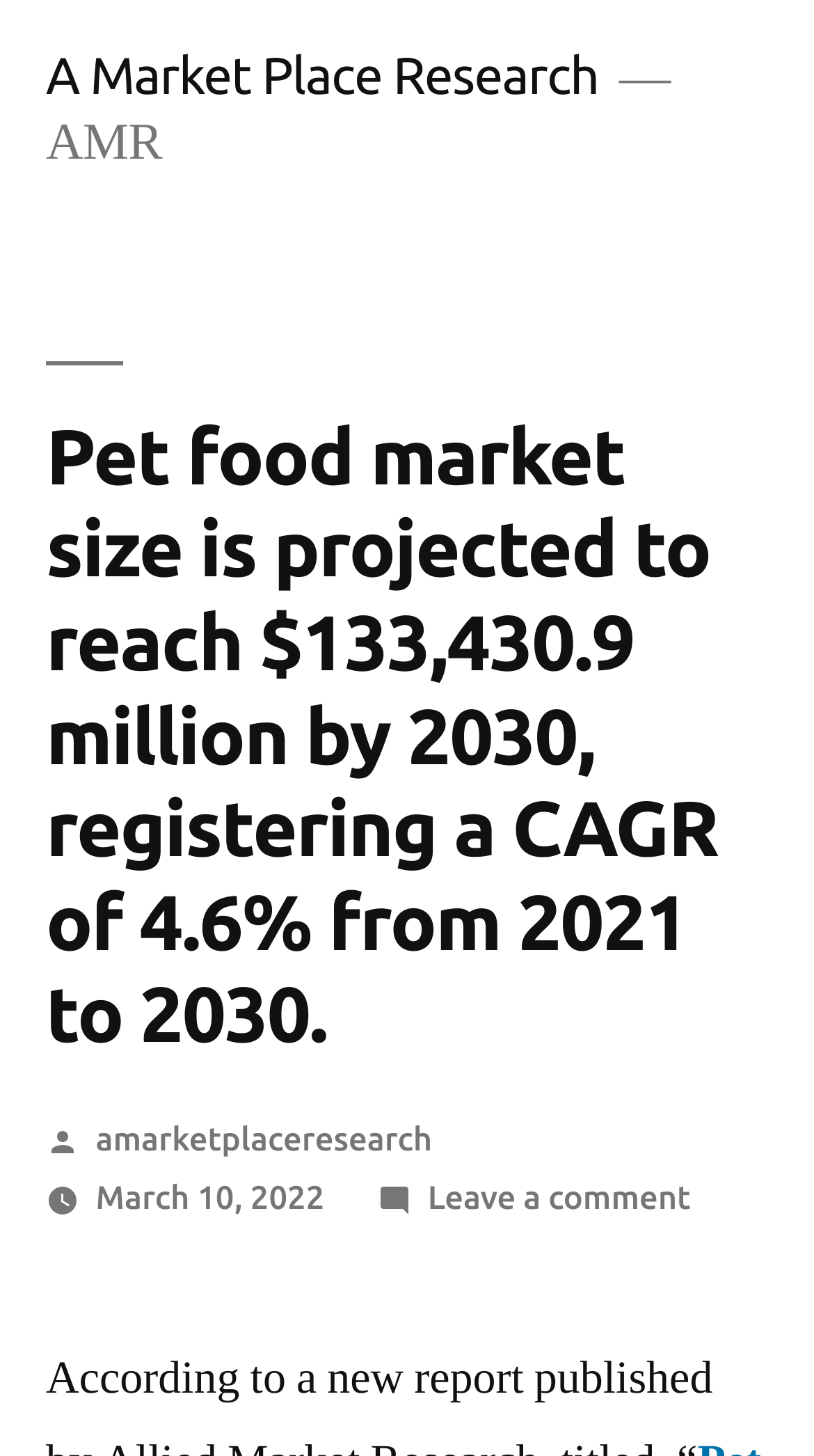Provide an in-depth caption for the contents of the webpage.

The webpage appears to be a research report or article about the pet food market. At the top, there is a heading that summarizes the main finding, stating that the pet food market size is projected to reach $133,430.9 million by 2030, registering a CAGR of 4.6% from 2021 to 2030. 

Below the heading, there is a section with three links. The first link is to "A Market Place Research", which is likely the publisher or author of the report. The second link is to the author's profile, "amarketplaceresearch", and the third link is to the publication date, "March 10, 2022". 

To the right of the publication date, there is a link to leave a comment on the article. The abbreviation "AMR" is displayed above the heading, possibly an acronym for the publisher's name. Overall, the webpage has a simple layout with a clear hierarchy of information, making it easy to navigate.